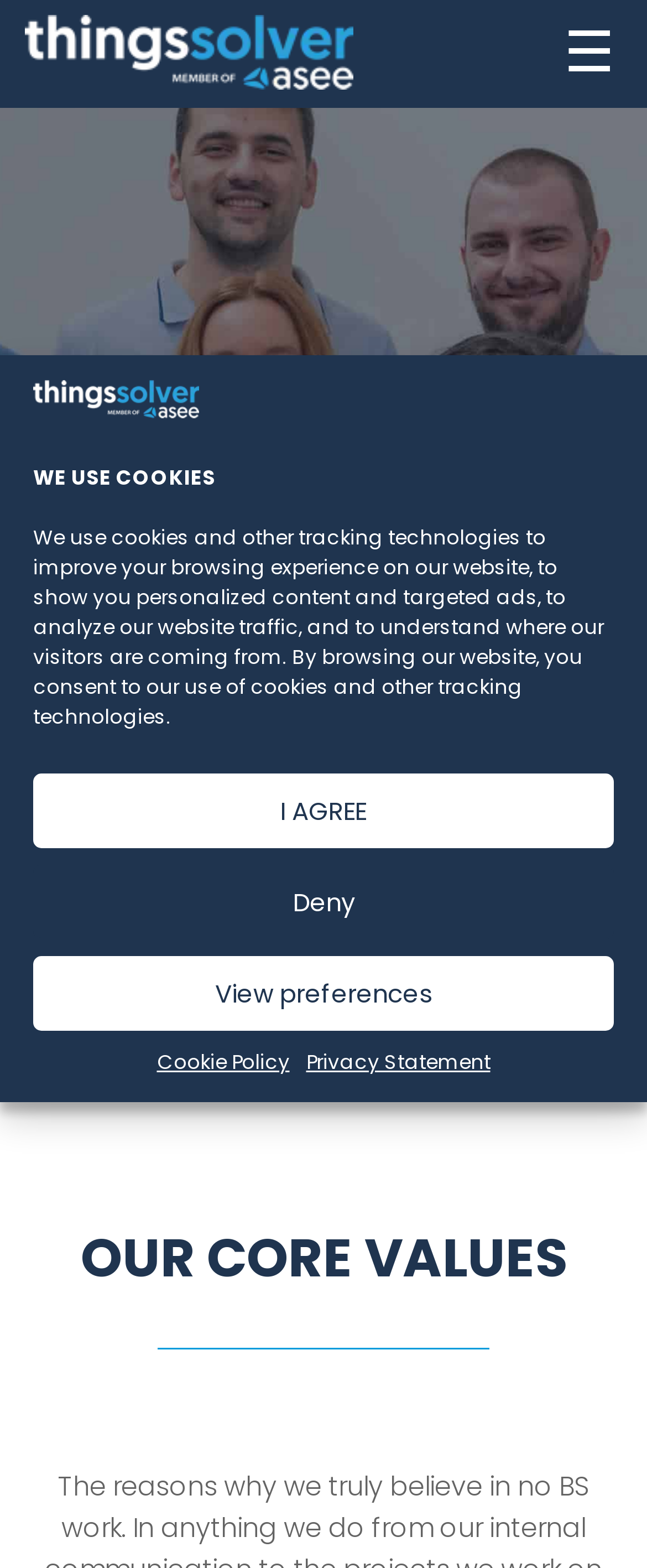Locate the UI element described by scroll in the provided webpage screenshot. Return the bounding box coordinates in the format (top-left x, top-left y, bottom-right x, bottom-right y), ensuring all values are between 0 and 1.

[0.0, 0.584, 1.0, 0.633]